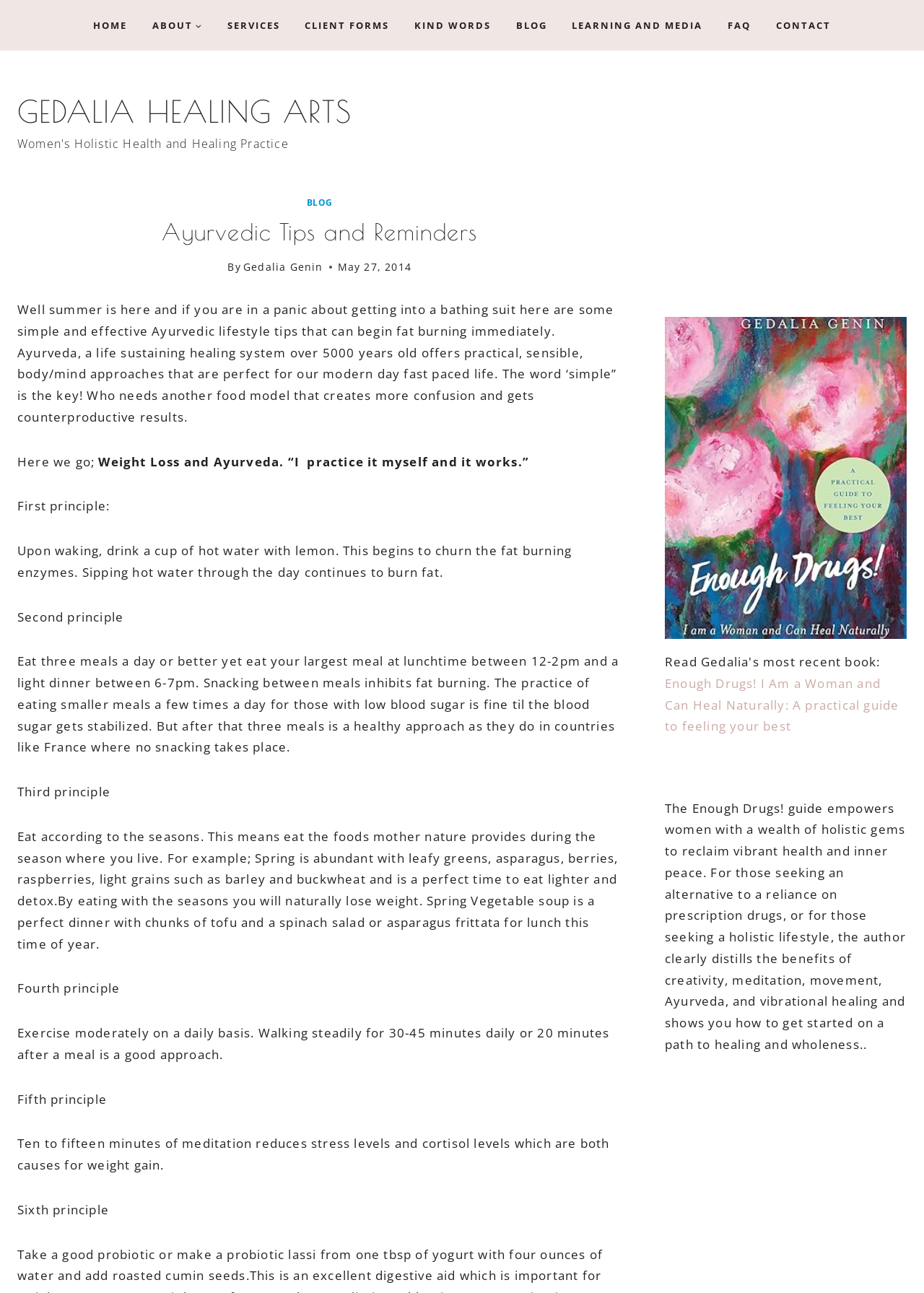Please identify the bounding box coordinates for the region that you need to click to follow this instruction: "Learn more about the book Enough Drugs!".

[0.72, 0.522, 0.973, 0.568]